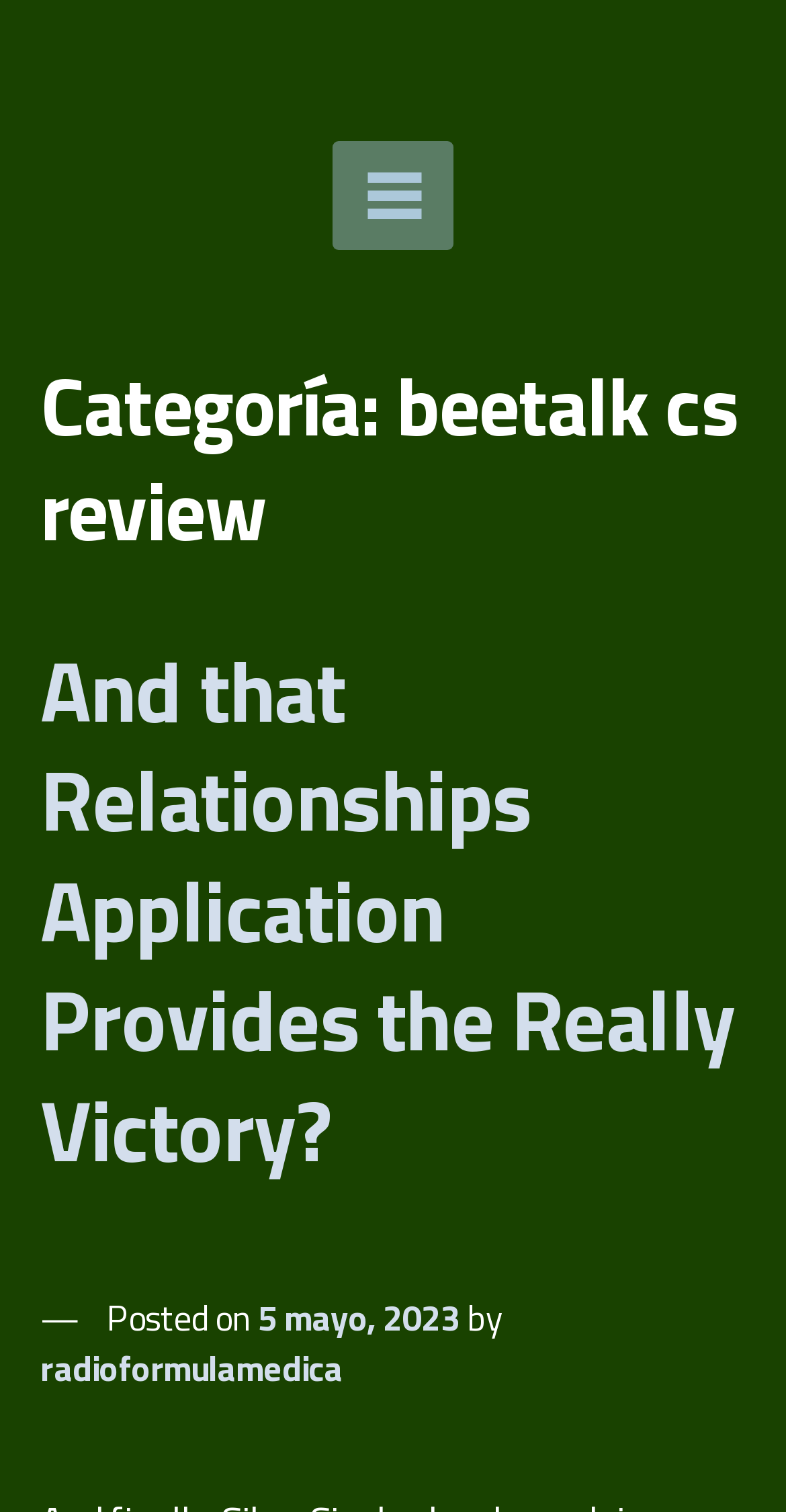What is the title of the latest article?
Please give a detailed answer to the question using the information shown in the image.

I determined the title by looking at the heading 'And that Relationships Application Provides the Really Victory?' which is a sub-element of the HeaderAsNonLandmark element.